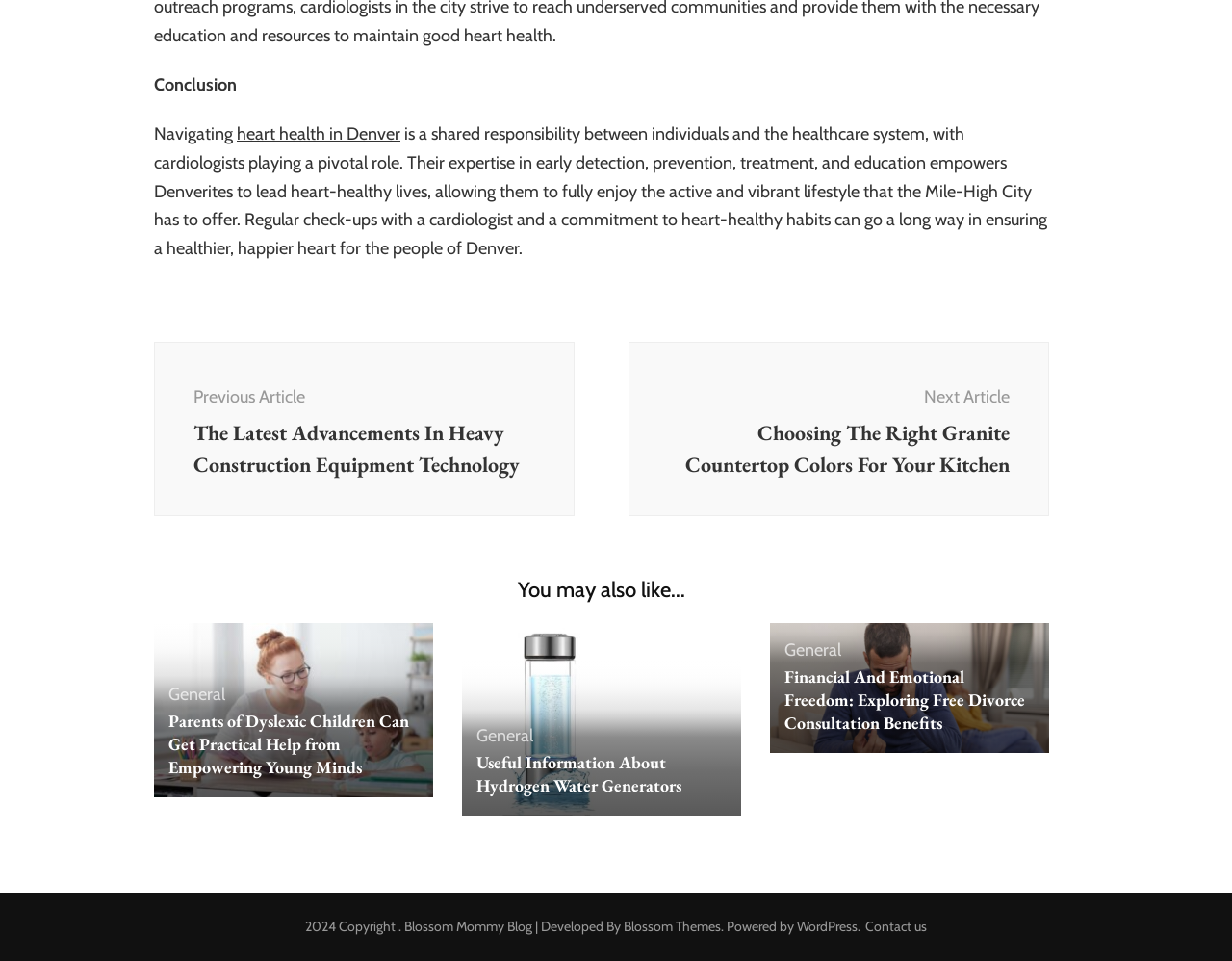Given the content of the image, can you provide a detailed answer to the question?
What is the name of the blog?

The name of the blog can be determined by reading the static text 'Blossom Mommy Blog | Developed By' at the bottom of the webpage.